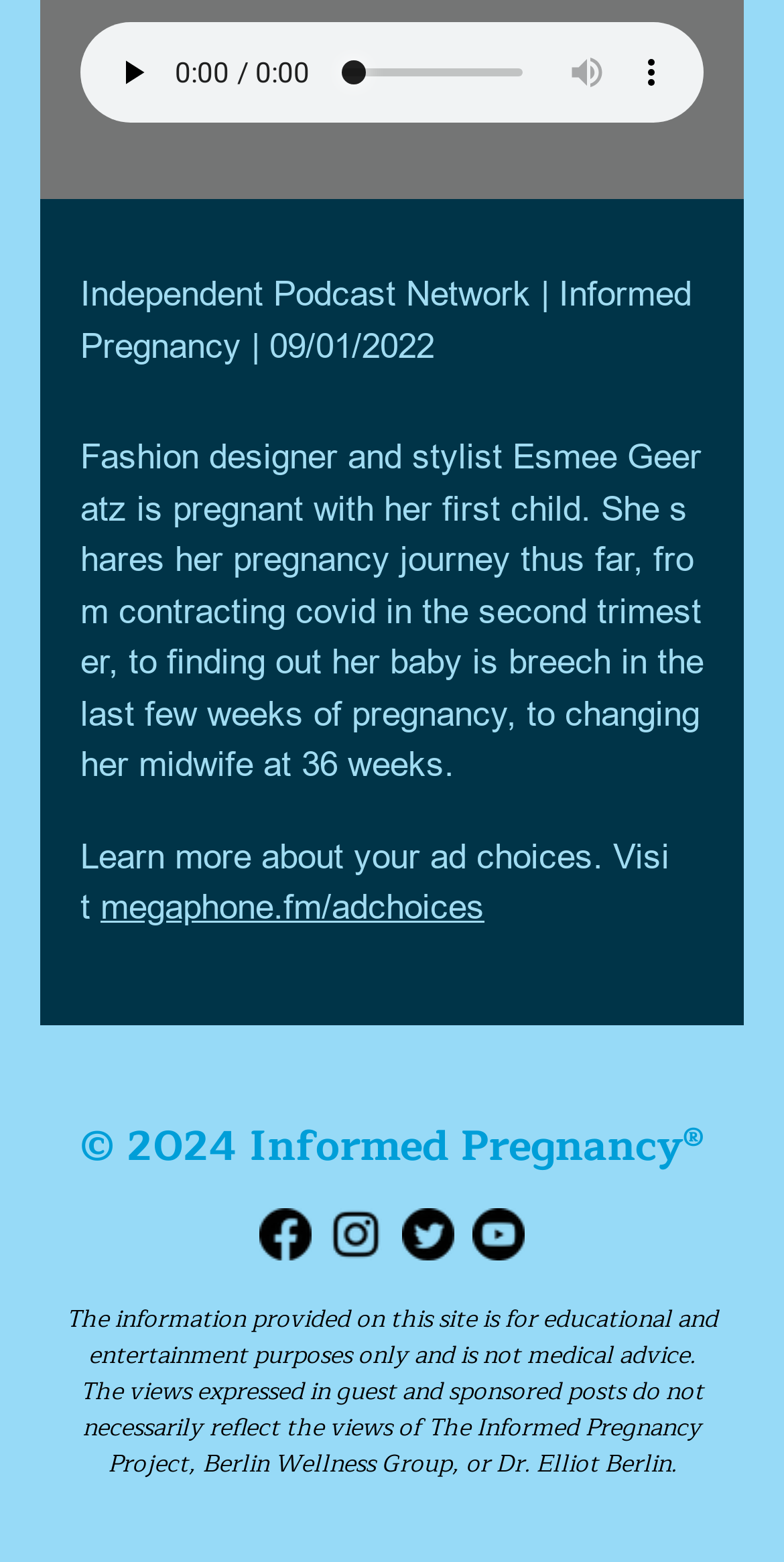How many social links are present?
Please answer the question with a detailed and comprehensive explanation.

There are four link elements with the text 'Social Links' and corresponding image elements with the description 'Social Image Icons', indicating that there are four social links present on the webpage.